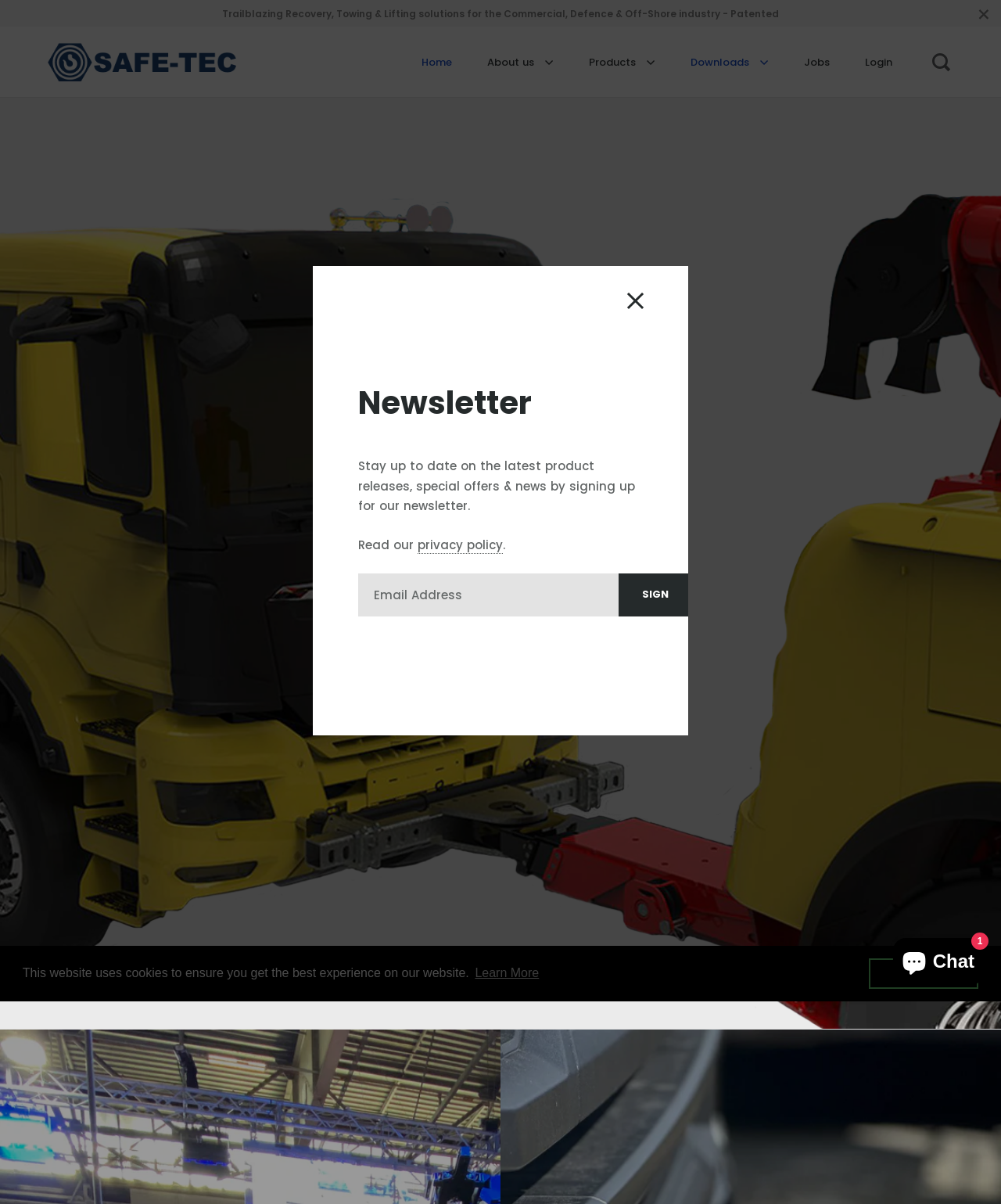Please identify the bounding box coordinates of the element I should click to complete this instruction: 'Enter email address'. The coordinates should be given as four float numbers between 0 and 1, like this: [left, top, right, bottom].

[0.357, 0.476, 0.618, 0.512]